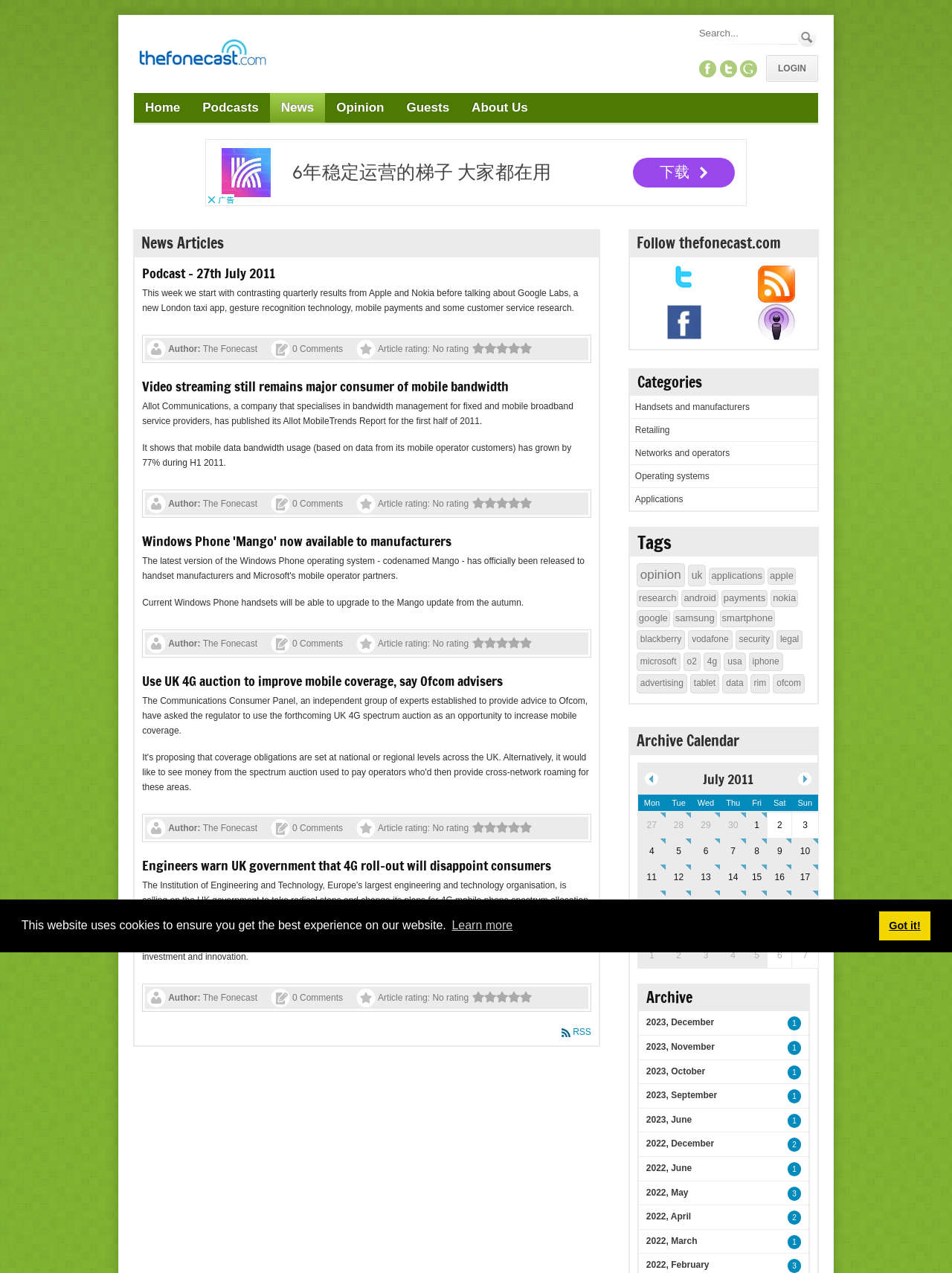Use one word or a short phrase to answer the question provided: 
What is the website's name?

TheFonecast.com